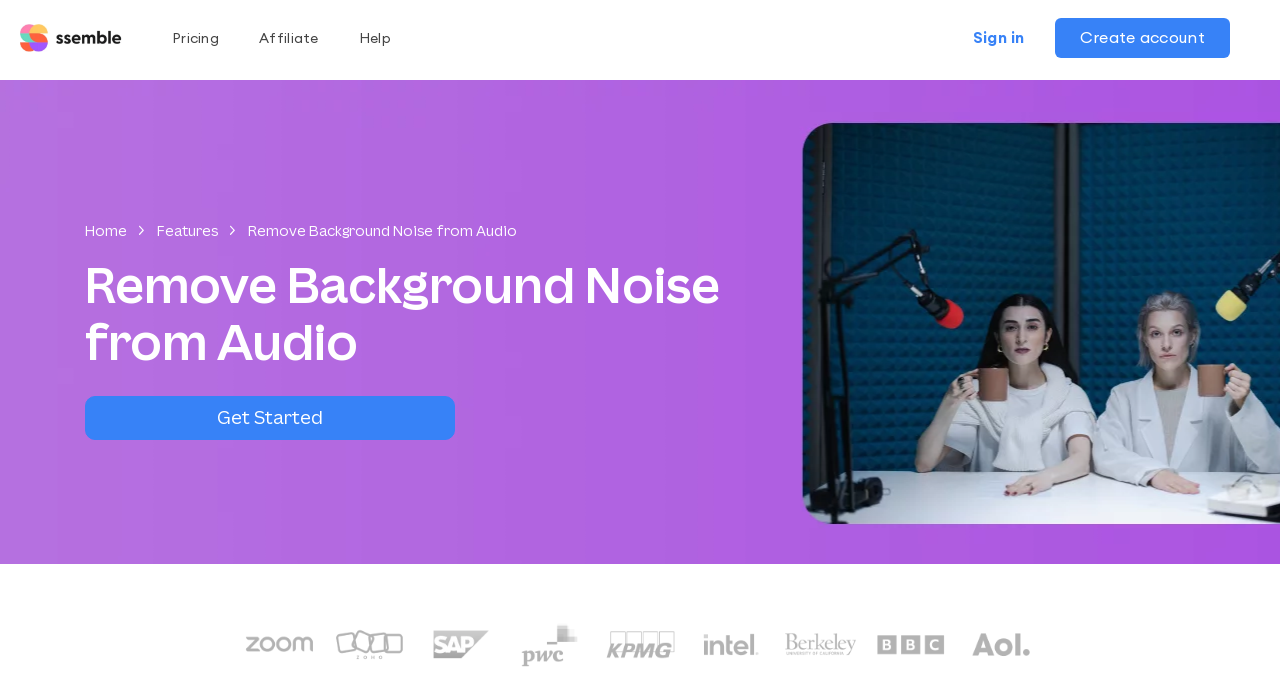Find the bounding box coordinates for the HTML element specified by: "Affiliate".

[0.195, 0.027, 0.257, 0.086]